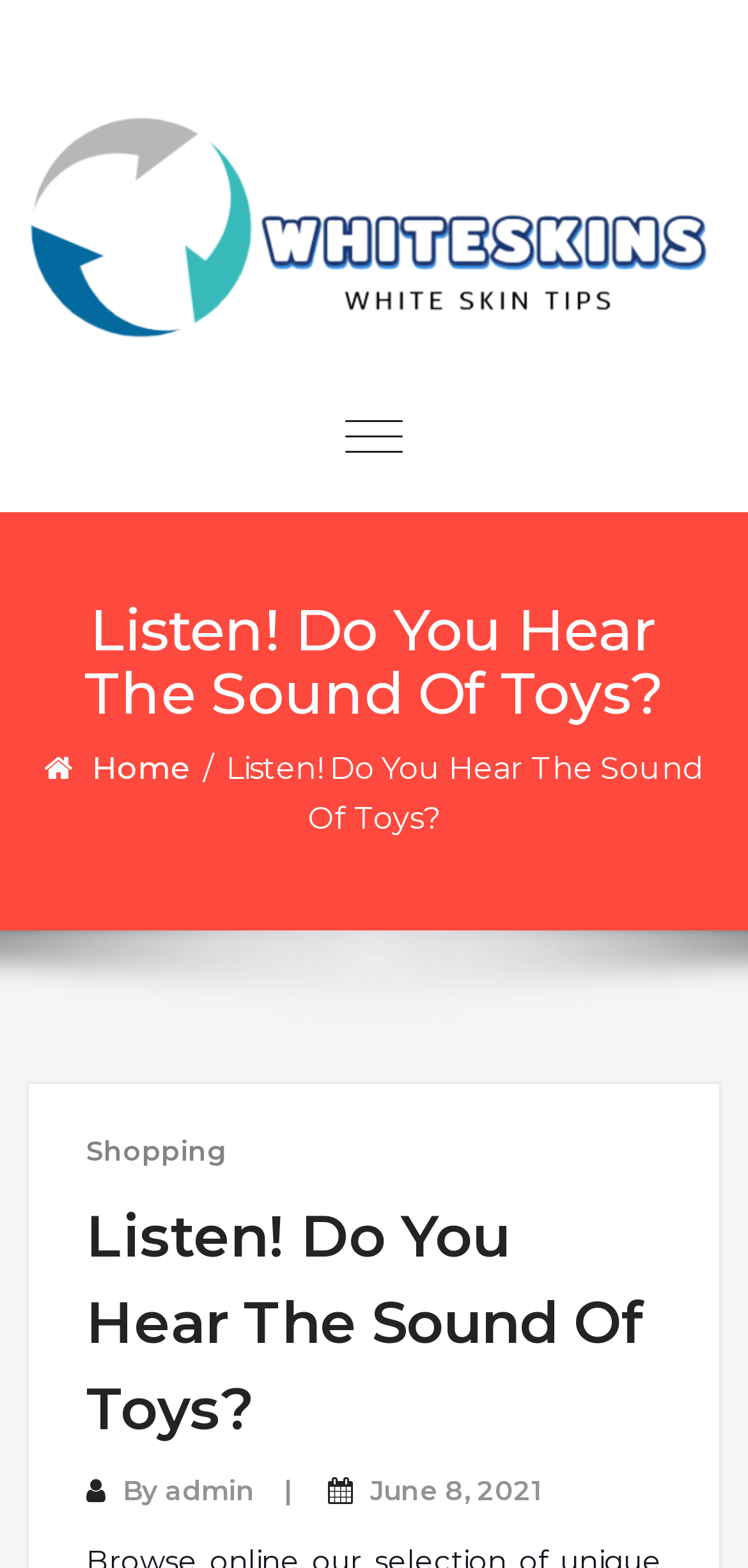Explain in detail what you observe on this webpage.

The webpage appears to be a blog or article page with a focus on a specific topic, "Listen! Do You Hear The Sound Of Toys?" by Whiteskins. At the top of the page, there is a header section that spans the entire width, containing a logo image on the left side and a "Toggle navigation" button on the right side. 

Below the header, there is a large heading that takes up most of the page width, repeating the title "Listen! Do You Hear The Sound Of Toys?". 

On the left side of the page, there is a navigation menu with links to "Home" and "Shopping", separated by a slash. 

The main content of the page is a single article or blog post, with the title "Listen! Do You Hear The Sound Of Toys?" appearing again, this time as a heading. 

At the bottom of the page, there is a footer section with credits, including the author "admin" and the date "June 8, 2021".